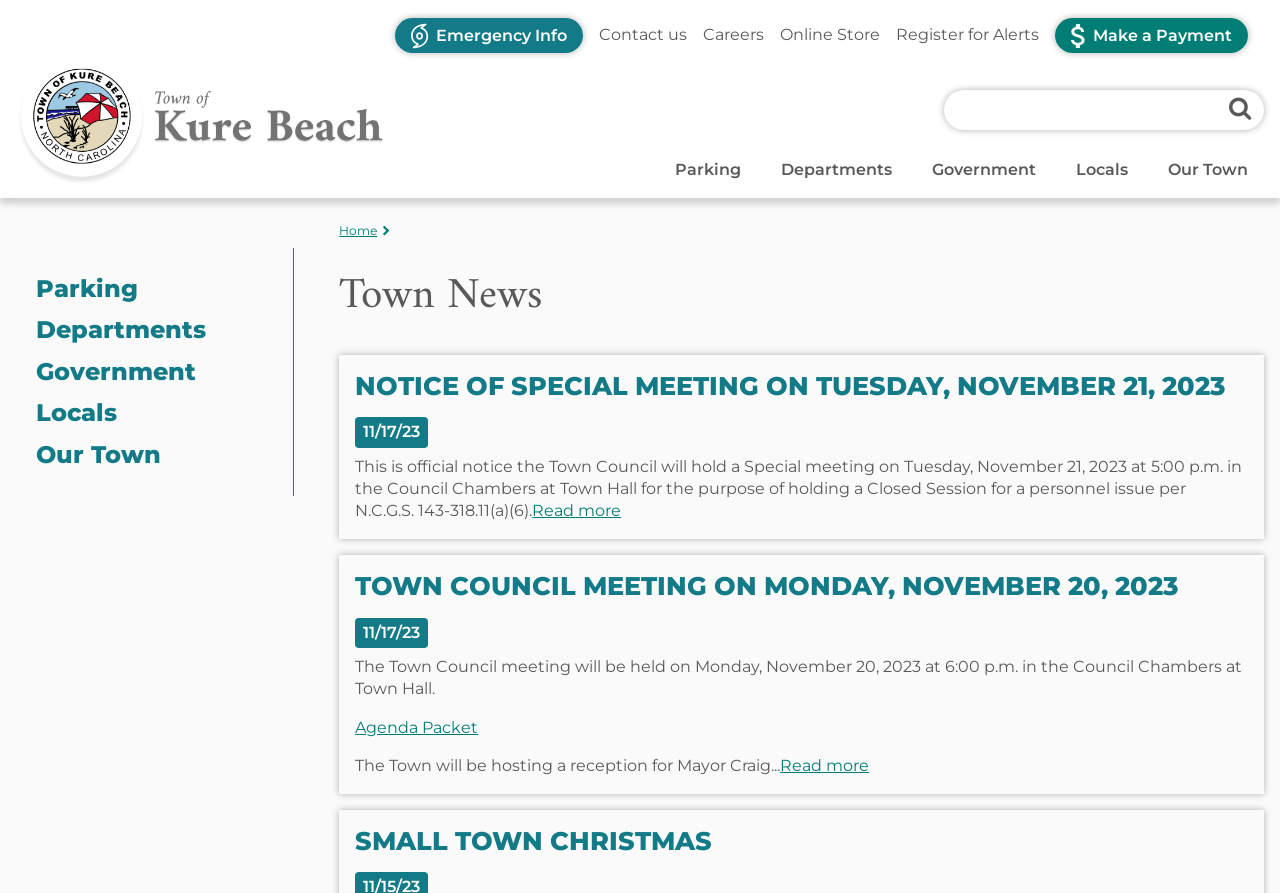Please locate the UI element described by "Our Town »" and provide its bounding box coordinates.

[0.894, 0.172, 0.988, 0.208]